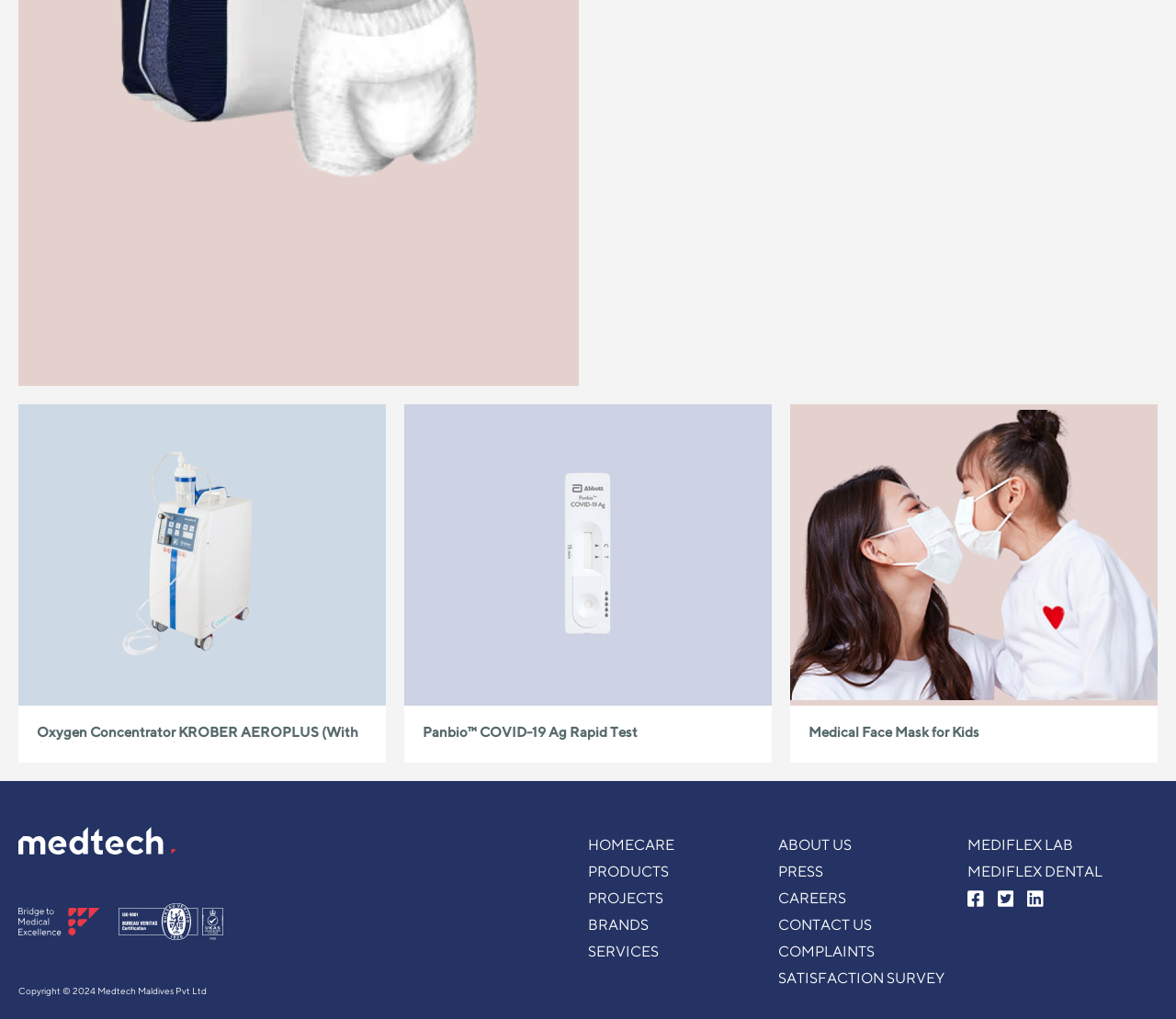Please determine the bounding box coordinates, formatted as (top-left x, top-left y, bottom-right x, bottom-right y), with all values as floating point numbers between 0 and 1. Identify the bounding box of the region described as: MEDIFLEX LAB

[0.823, 0.821, 0.913, 0.838]